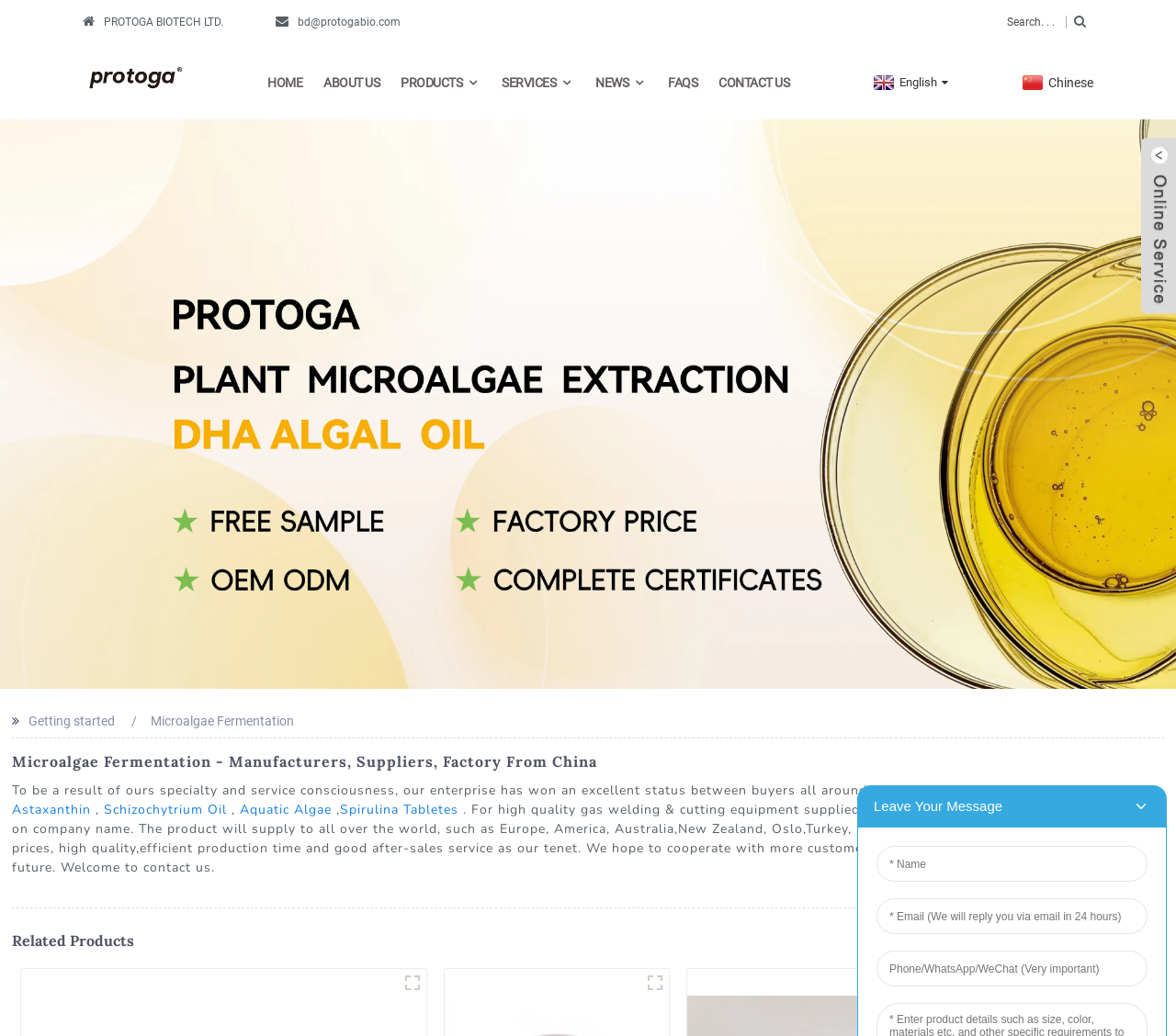Could you determine the bounding box coordinates of the clickable element to complete the instruction: "Contact us"? Provide the coordinates as four float numbers between 0 and 1, i.e., [left, top, right, bottom].

[0.611, 0.044, 0.671, 0.115]